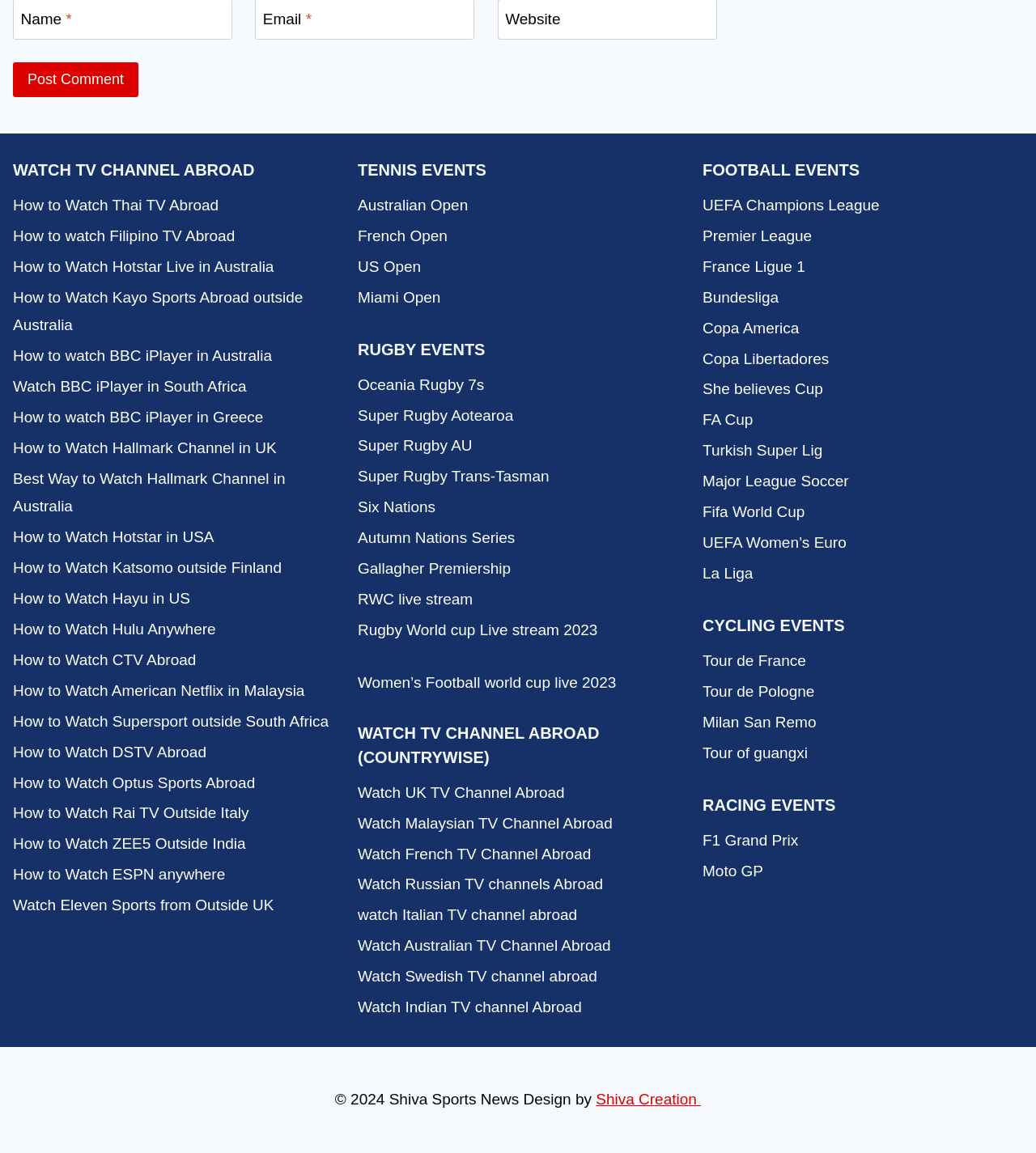Can users watch TV channels from the UK on this website?
Look at the screenshot and respond with one word or a short phrase.

Yes